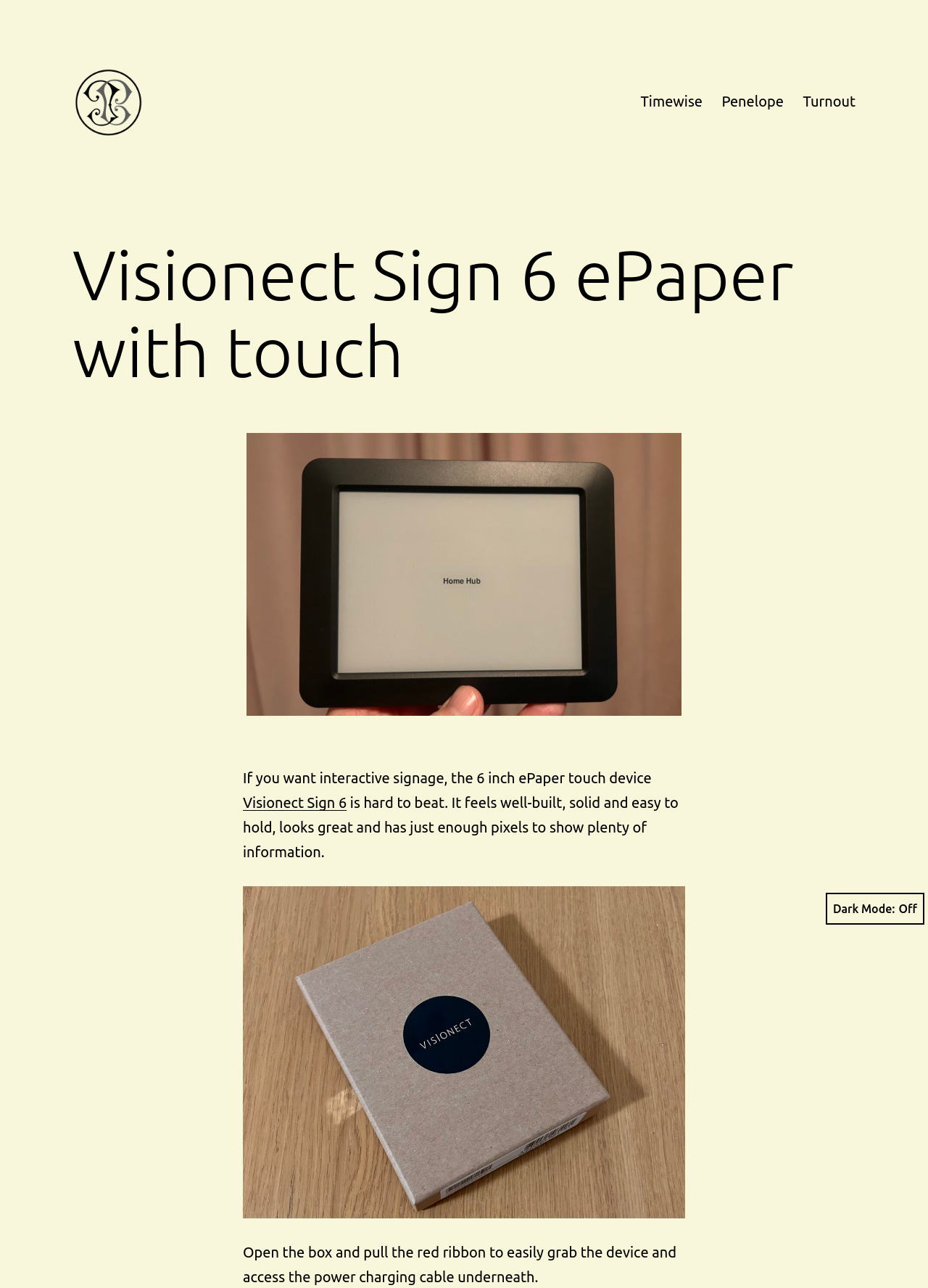From the element description: "alt="Recte et suaviter"", extract the bounding box coordinates of the UI element. The coordinates should be expressed as four float numbers between 0 and 1, in the order [left, top, right, bottom].

[0.078, 0.072, 0.156, 0.085]